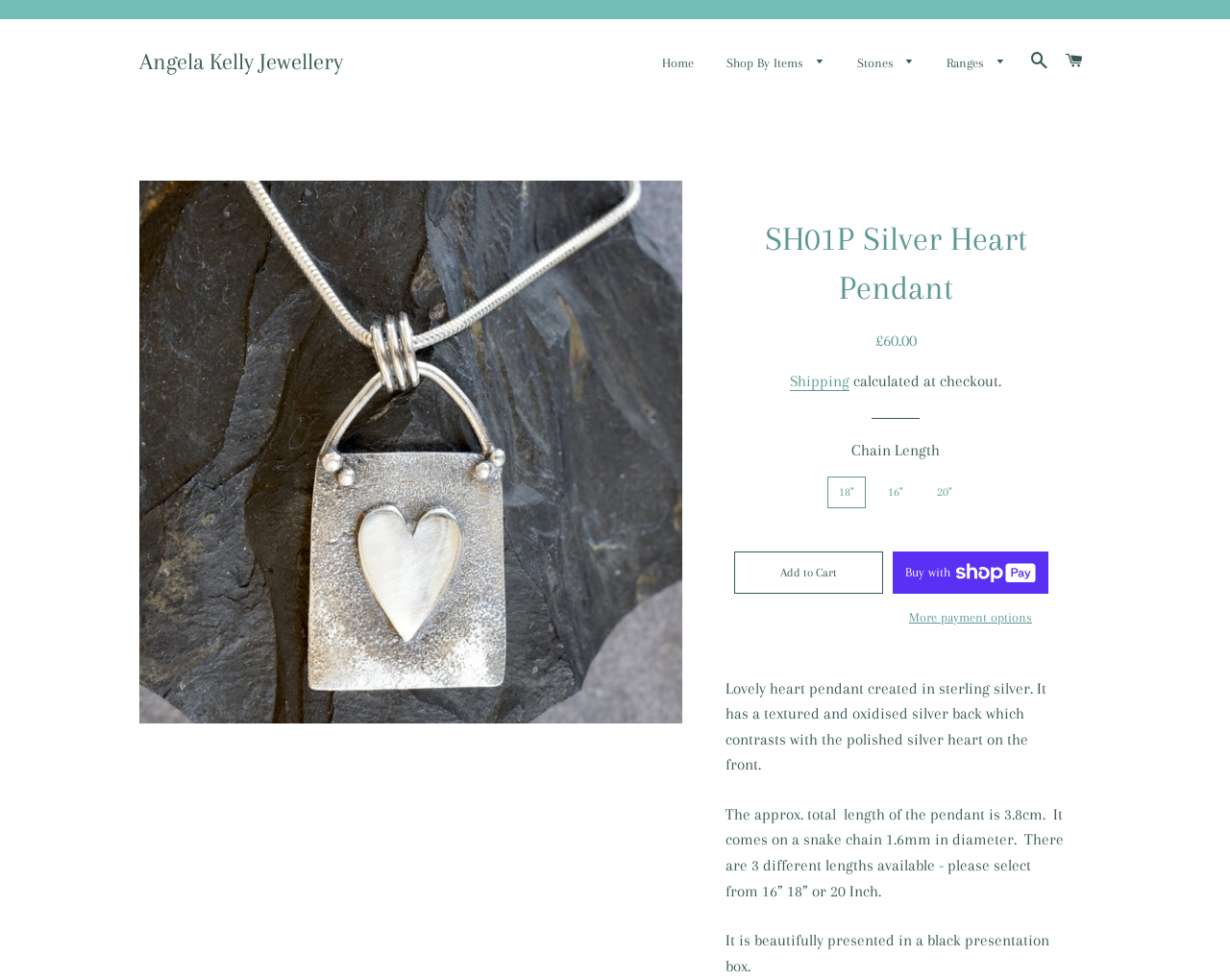What is the price of the silver heart pendant?
Answer the question in a detailed and comprehensive manner.

I found the price of the silver heart pendant by looking at the text 'Regular price' and the corresponding price '£60.00' below it.